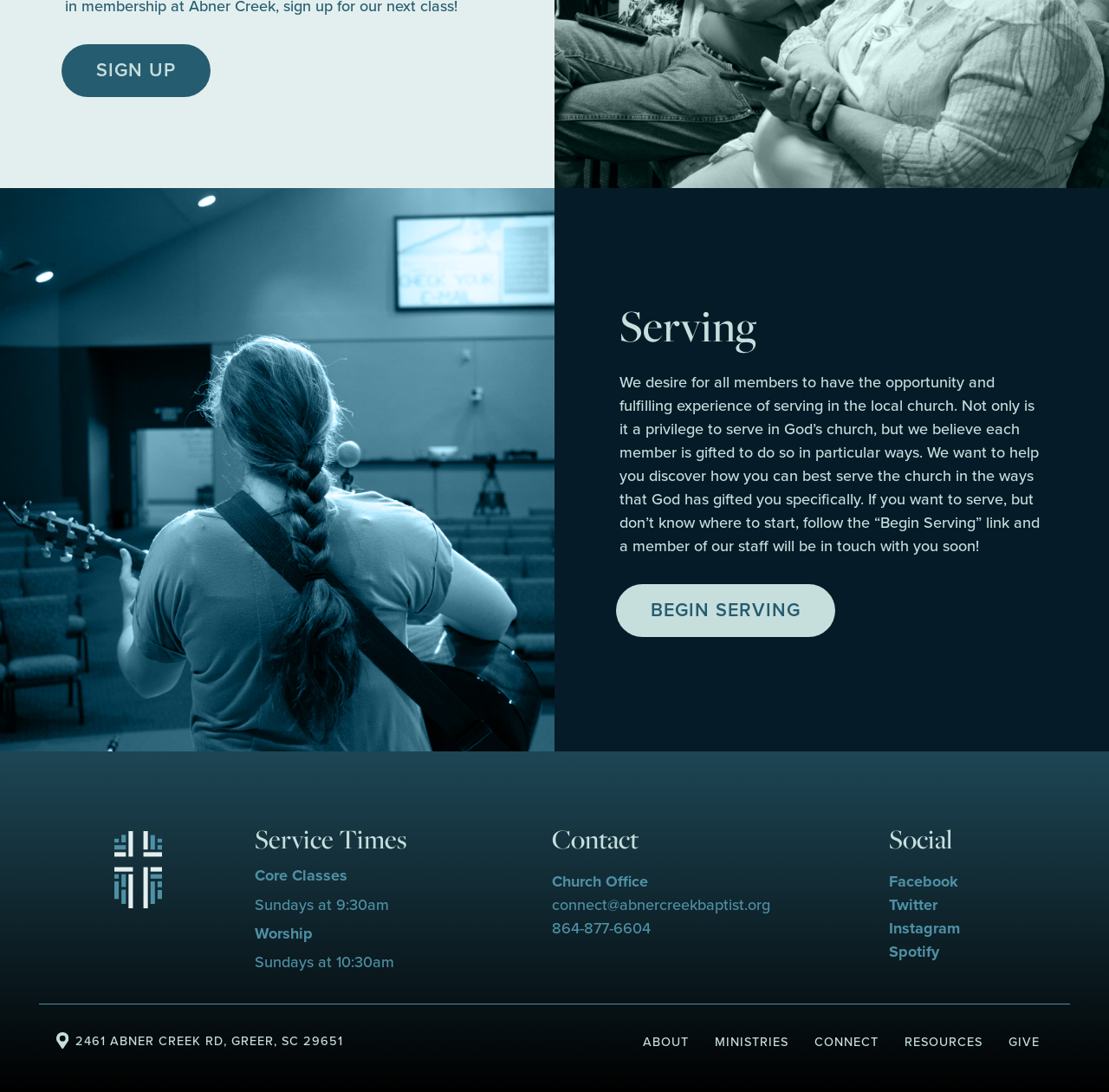Please identify the bounding box coordinates of the element's region that should be clicked to execute the following instruction: "Get directions to the church location". The bounding box coordinates must be four float numbers between 0 and 1, i.e., [left, top, right, bottom].

[0.051, 0.935, 0.31, 0.963]